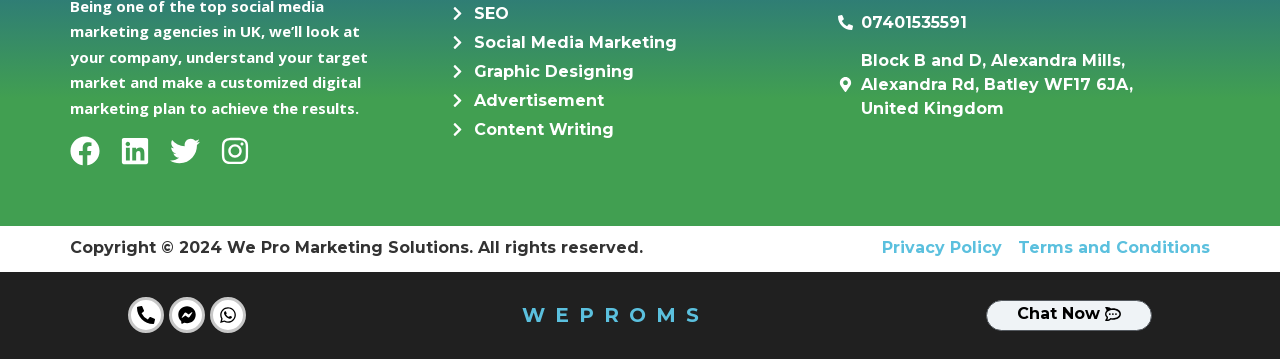Find the bounding box coordinates of the element I should click to carry out the following instruction: "View SEO page".

[0.352, 0.005, 0.398, 0.072]